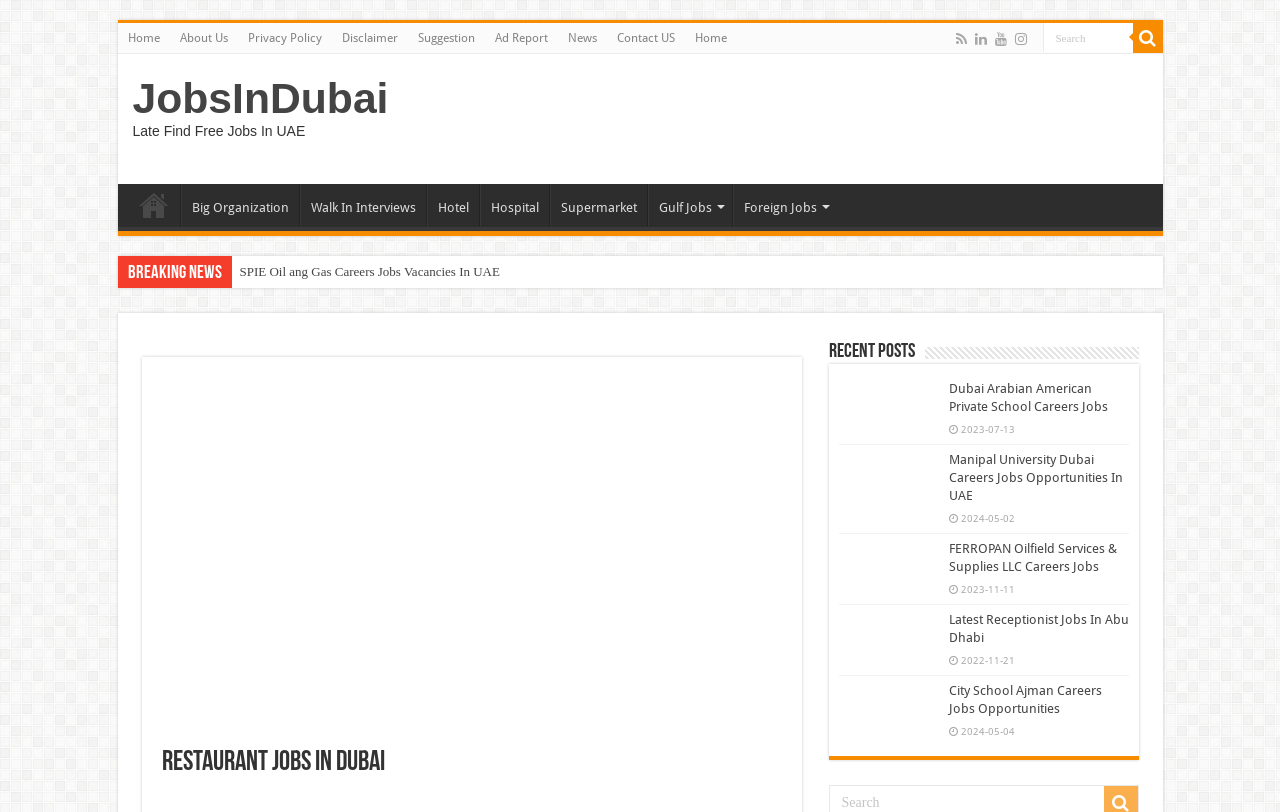Identify the bounding box coordinates of the clickable region required to complete the instruction: "View SPIE Oil and Gas Careers Jobs Vacancies In UAE". The coordinates should be given as four float numbers within the range of 0 and 1, i.e., [left, top, right, bottom].

[0.181, 0.315, 0.423, 0.355]